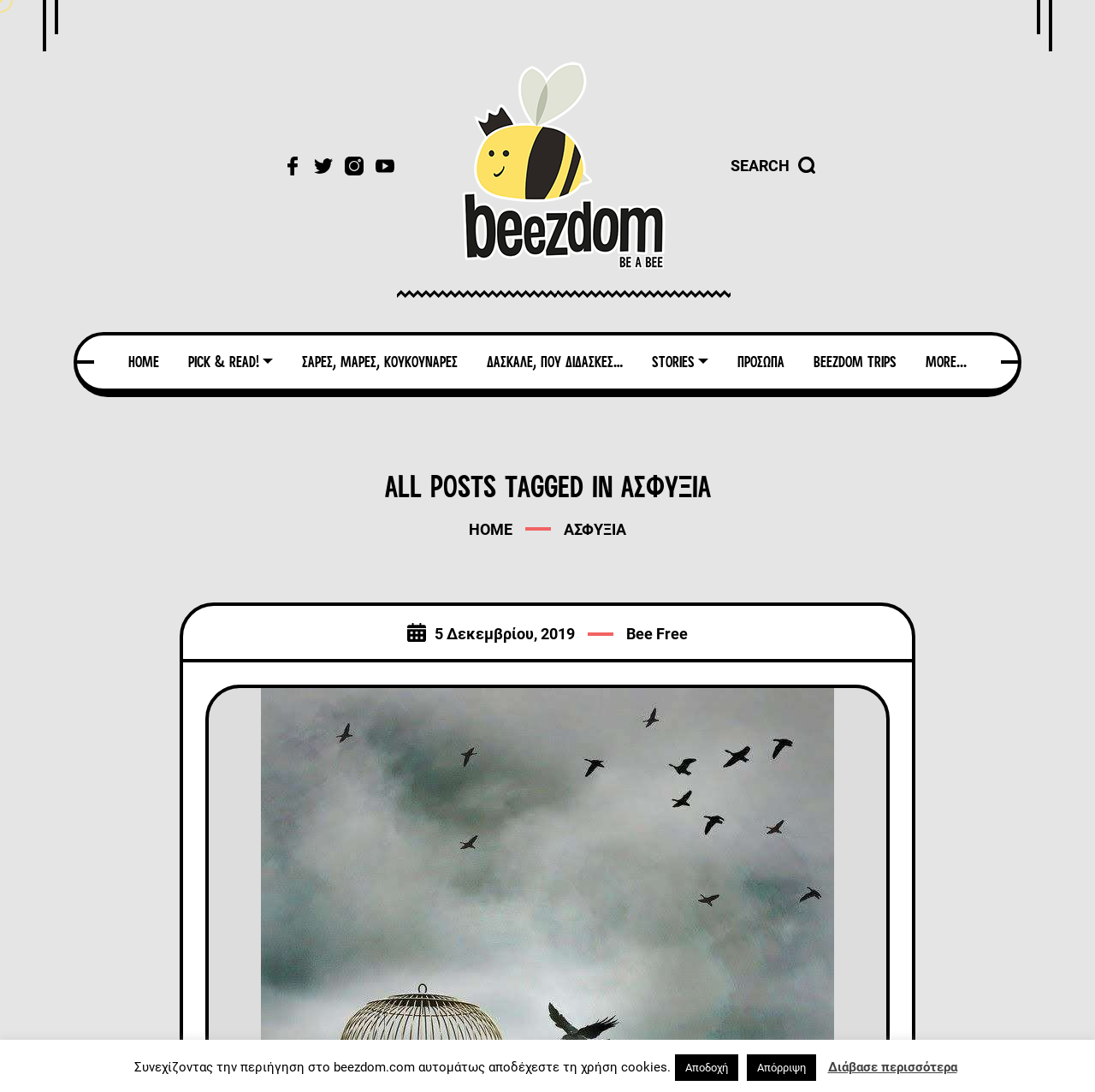Examine the image and give a thorough answer to the following question:
What is the first article title?

I looked at the article section and found the first article title, which is 'Bee Free', next to an image and a date '5 Δεκεμβρίου, 2019'.